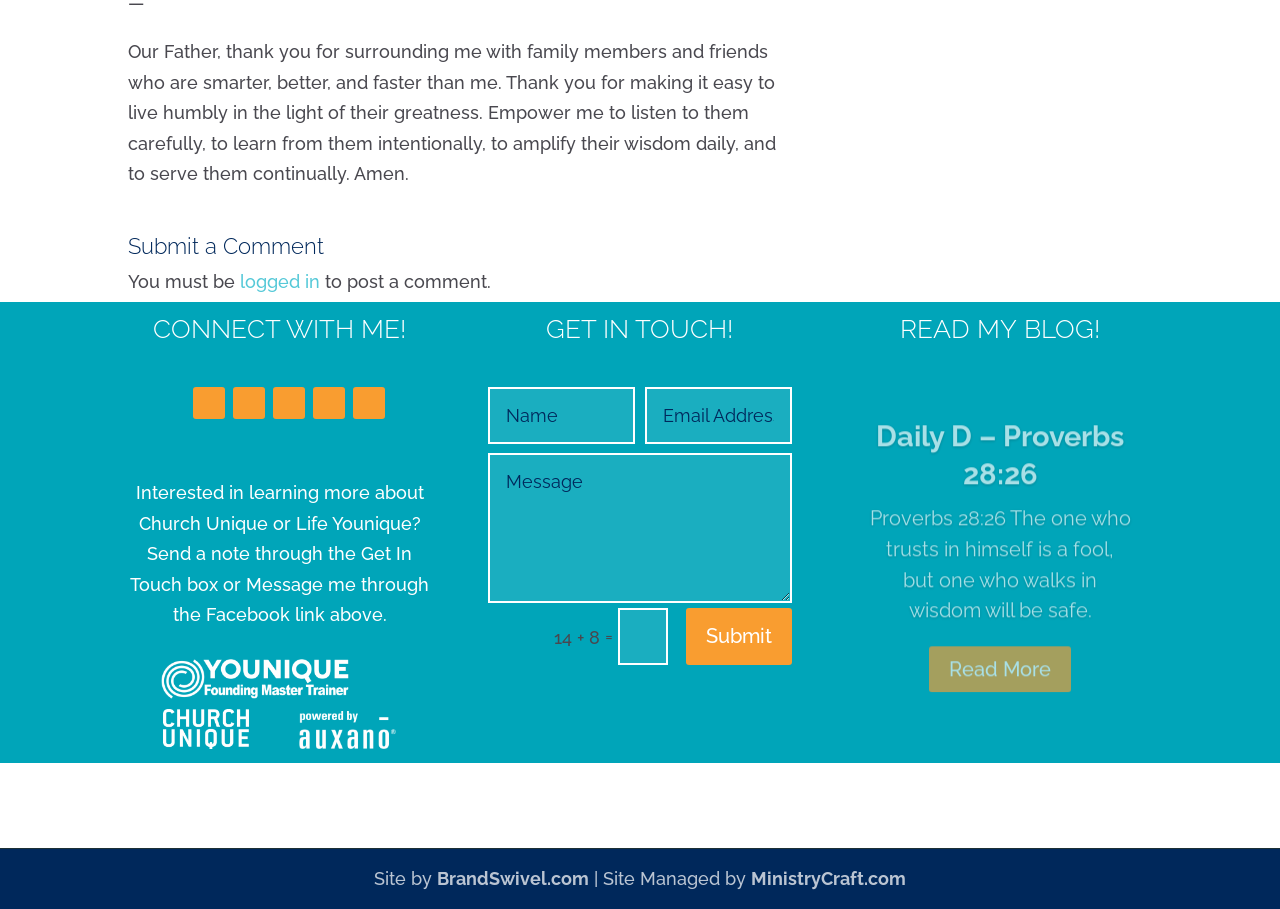Refer to the image and provide an in-depth answer to the question:
What is the prayer about?

The prayer is about thanking God for surrounding the speaker with family members and friends who are smarter, better, and faster than them, and asking for empowerment to listen, learn, amplify, and serve them.